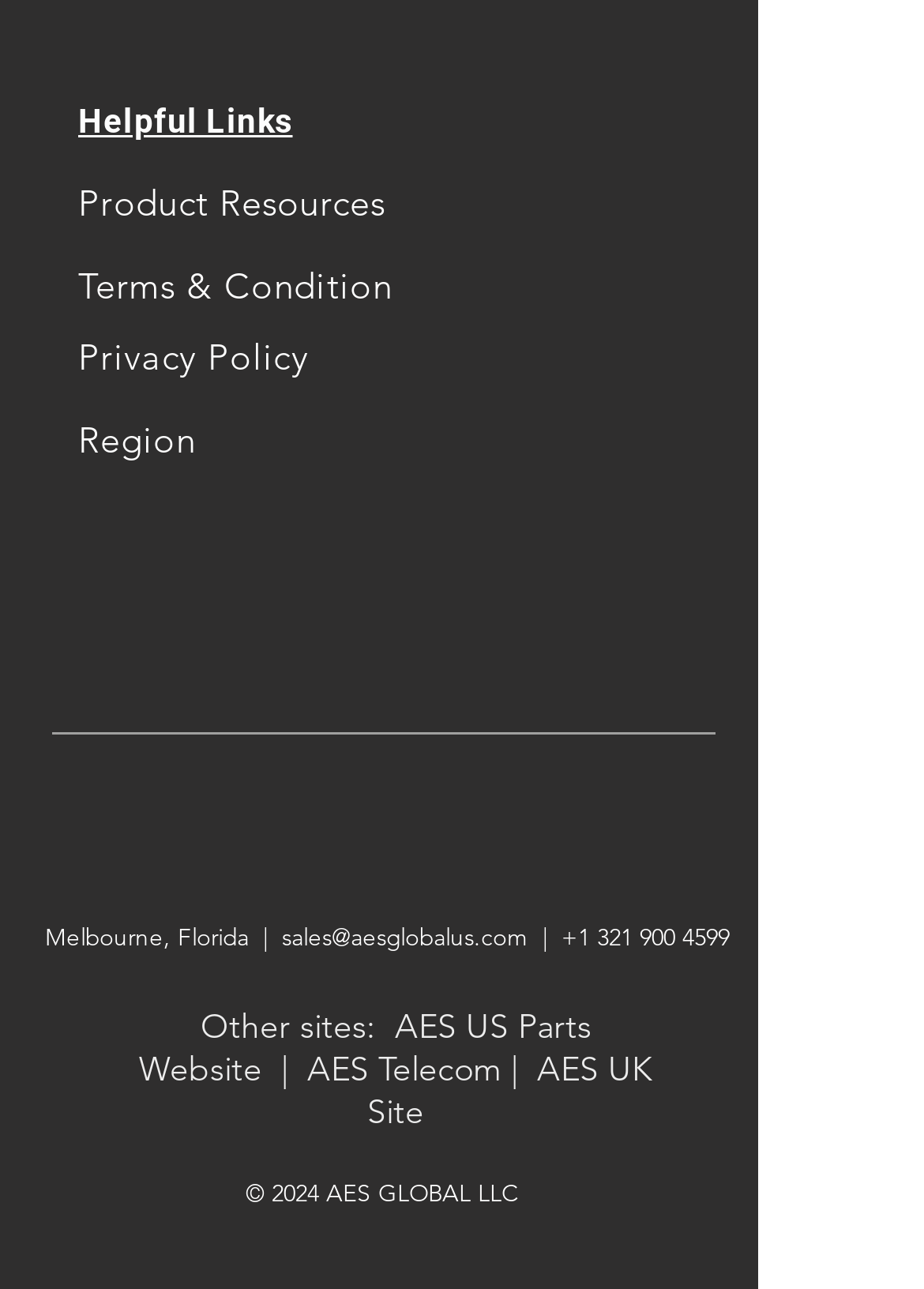Please provide the bounding box coordinates for the element that needs to be clicked to perform the following instruction: "Go to AES US Parts Website". The coordinates should be given as four float numbers between 0 and 1, i.e., [left, top, right, bottom].

[0.15, 0.778, 0.64, 0.845]